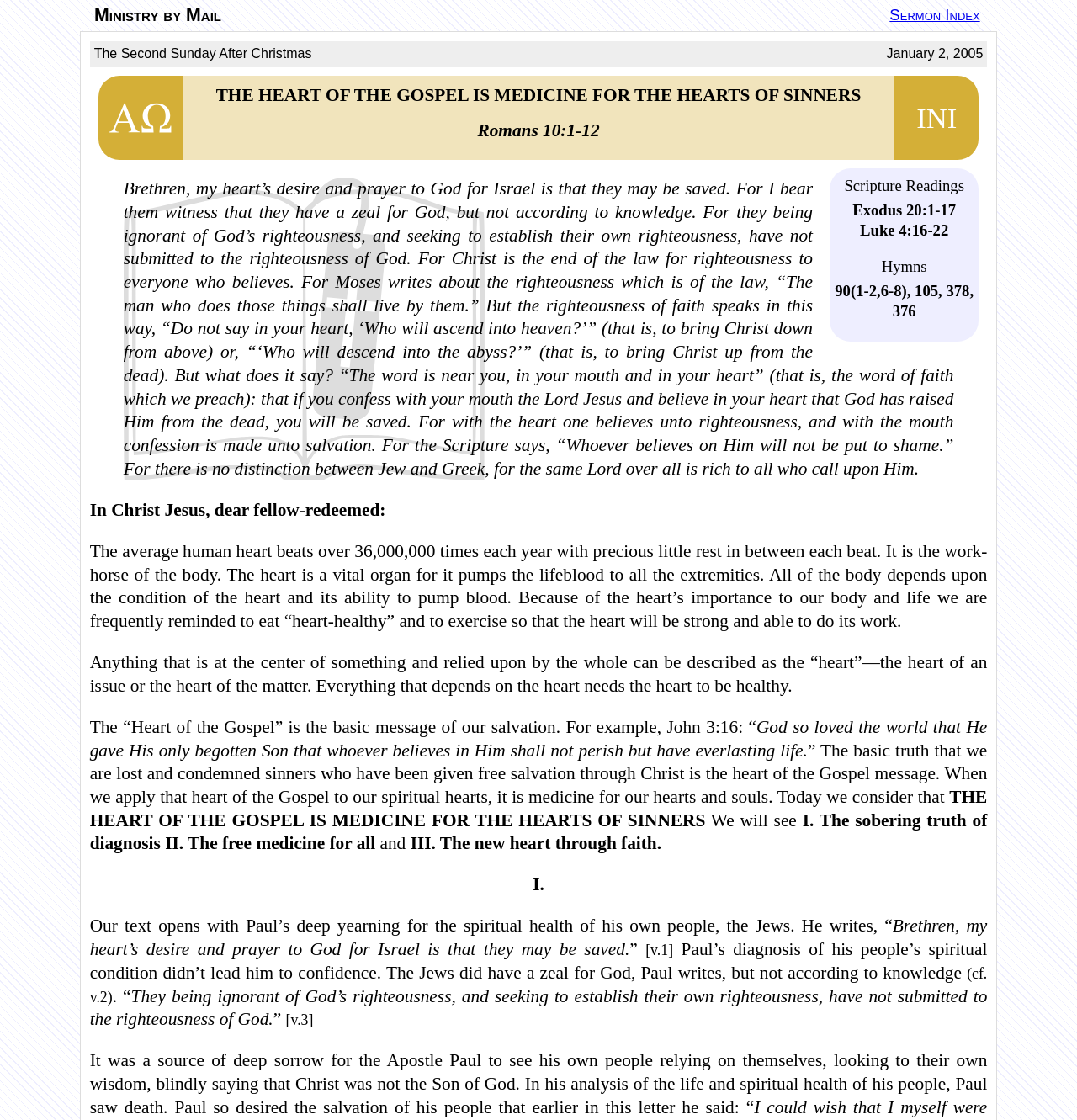What is the date of the sermon?
Please respond to the question with a detailed and informative answer.

I determined the date of the sermon by looking at the StaticText element with the text 'January 2, 2005' which is located near the top of the webpage.